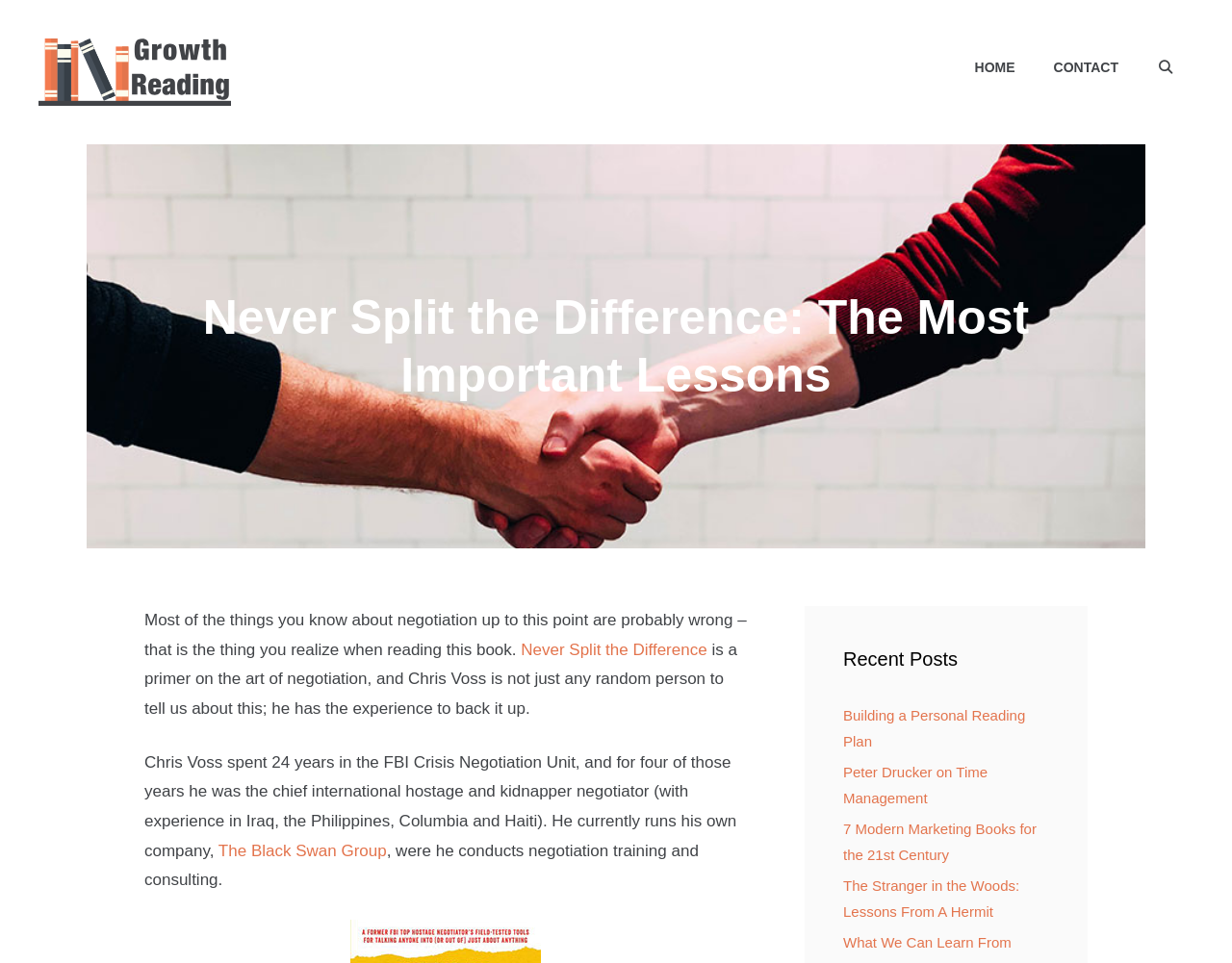Please look at the image and answer the question with a detailed explanation: What is the name of the book being discussed?

I found the answer by looking at the heading 'Never Split the Difference: The Most Important Lessons' and the link 'Never Split the Difference' which suggests that the book being discussed is 'Never Split the Difference'.